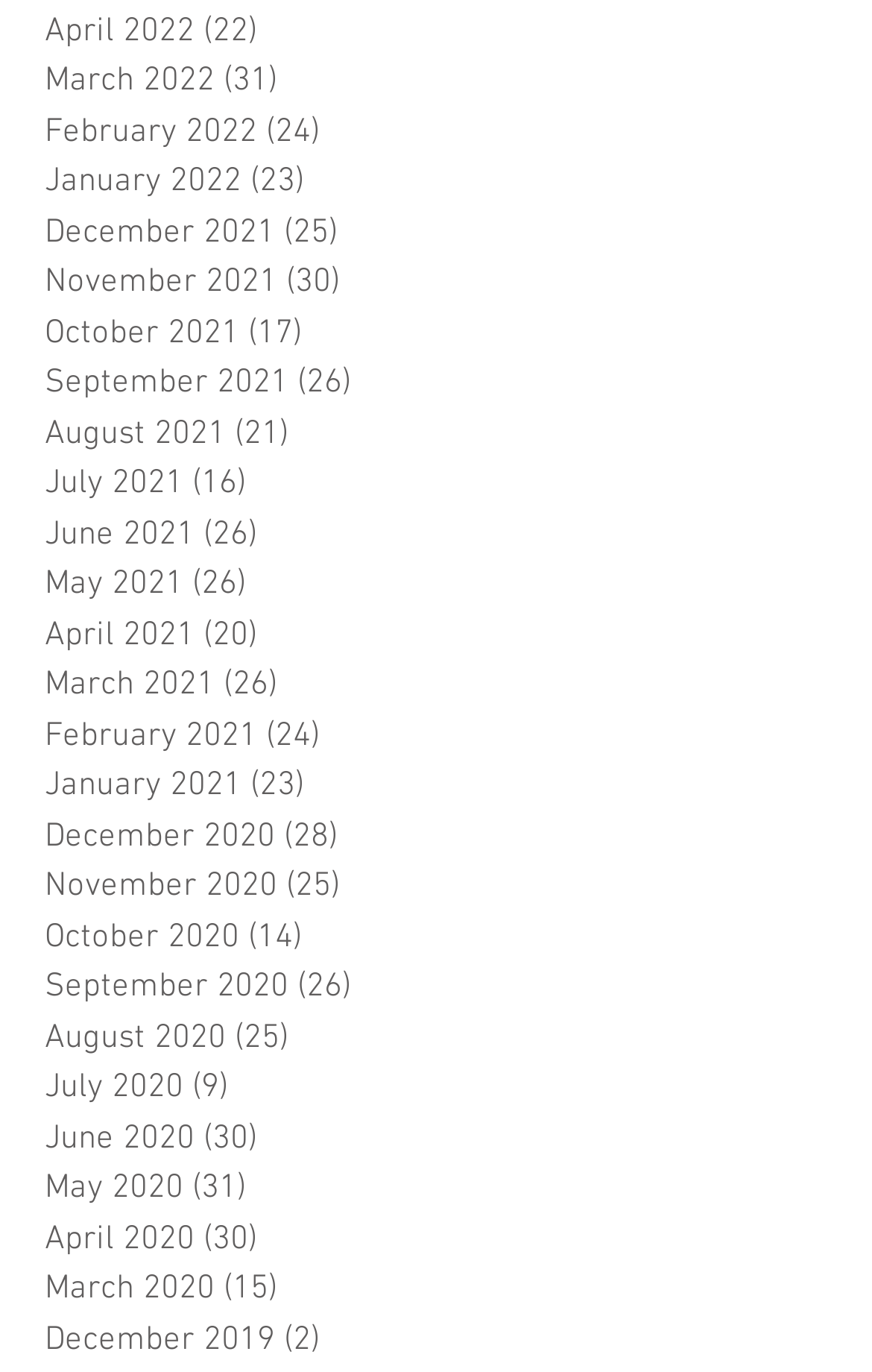What is the earliest month listed on the webpage?
Please answer the question as detailed as possible based on the image.

I looked at the list of months and found that December 2019 is the earliest month listed.